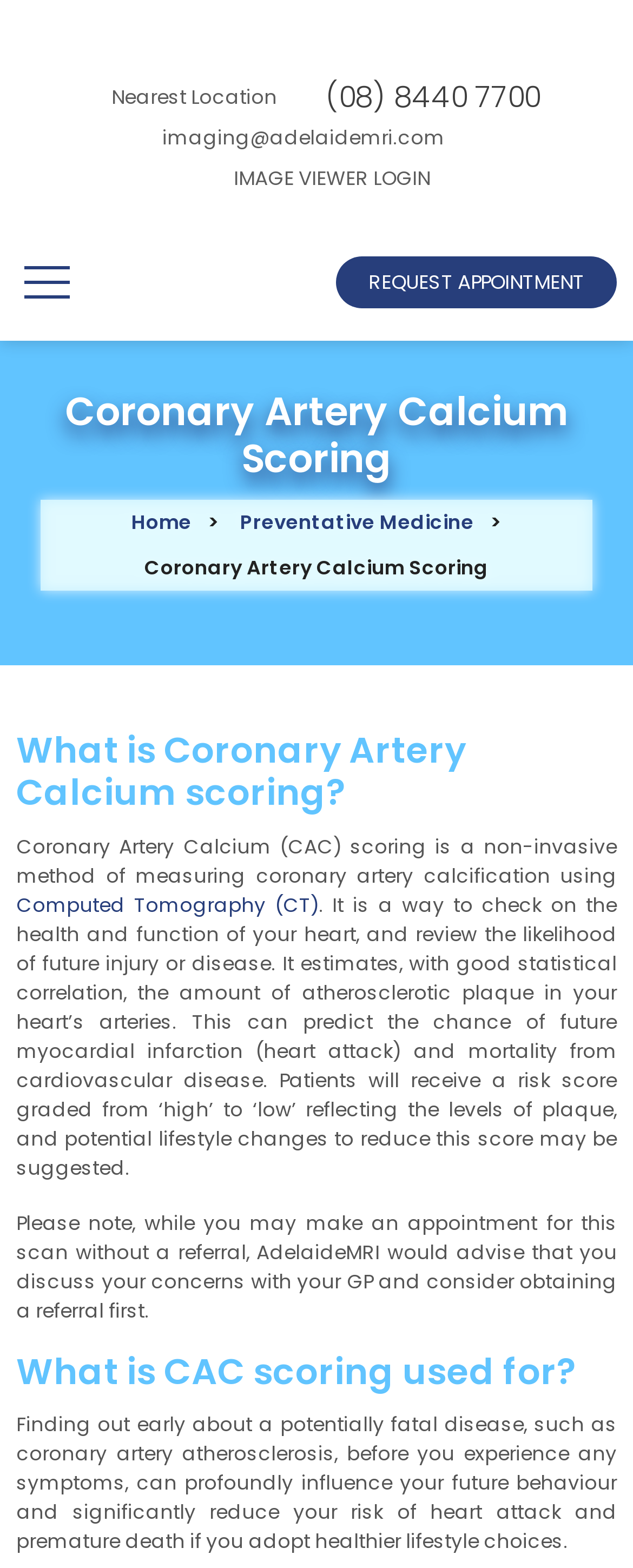Find the bounding box coordinates for the area that must be clicked to perform this action: "expand primary menu".

None